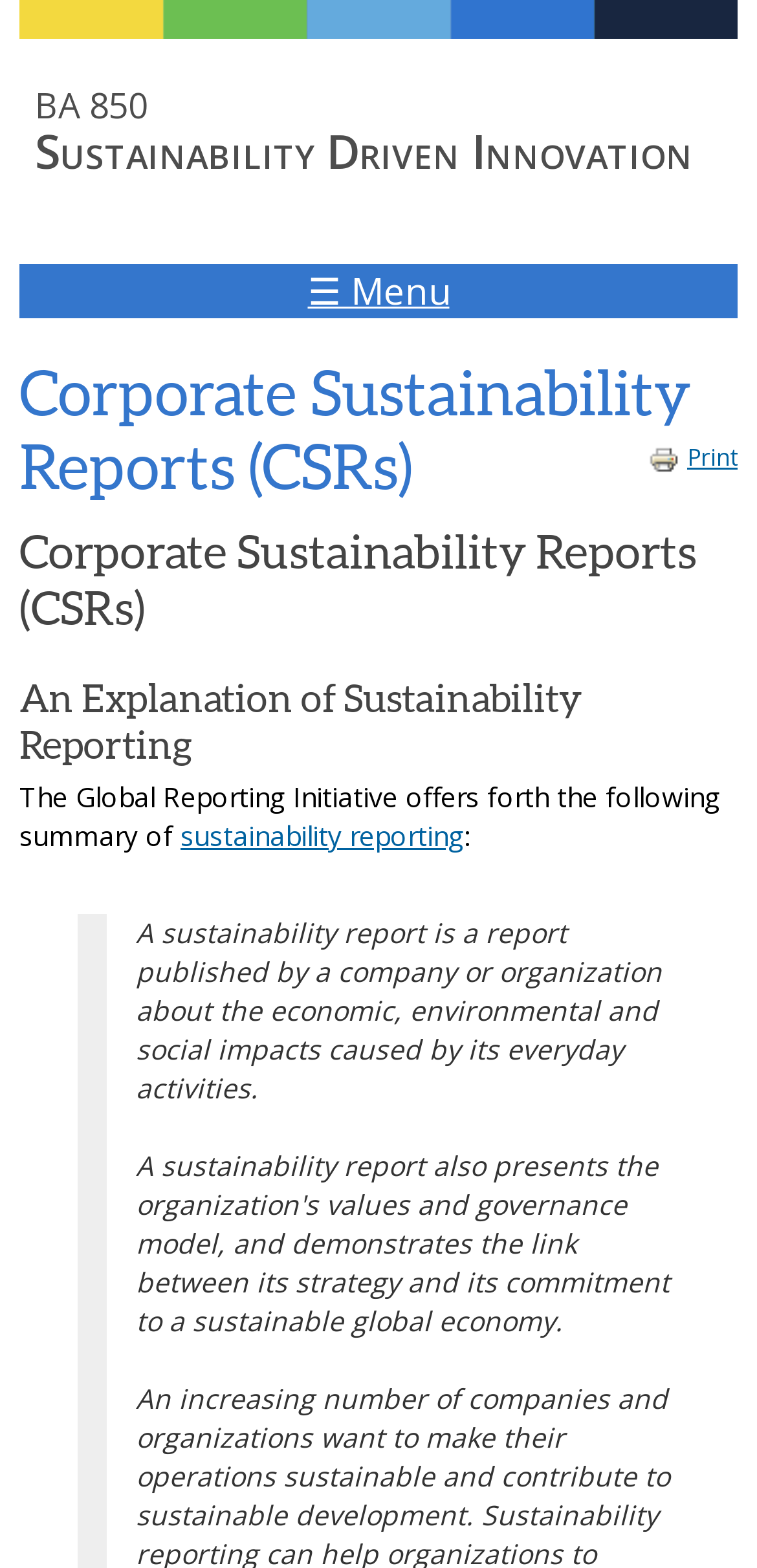Using the element description: "Skip to main content", determine the bounding box coordinates for the specified UI element. The coordinates should be four float numbers between 0 and 1, [left, top, right, bottom].

[0.325, 0.0, 0.486, 0.005]